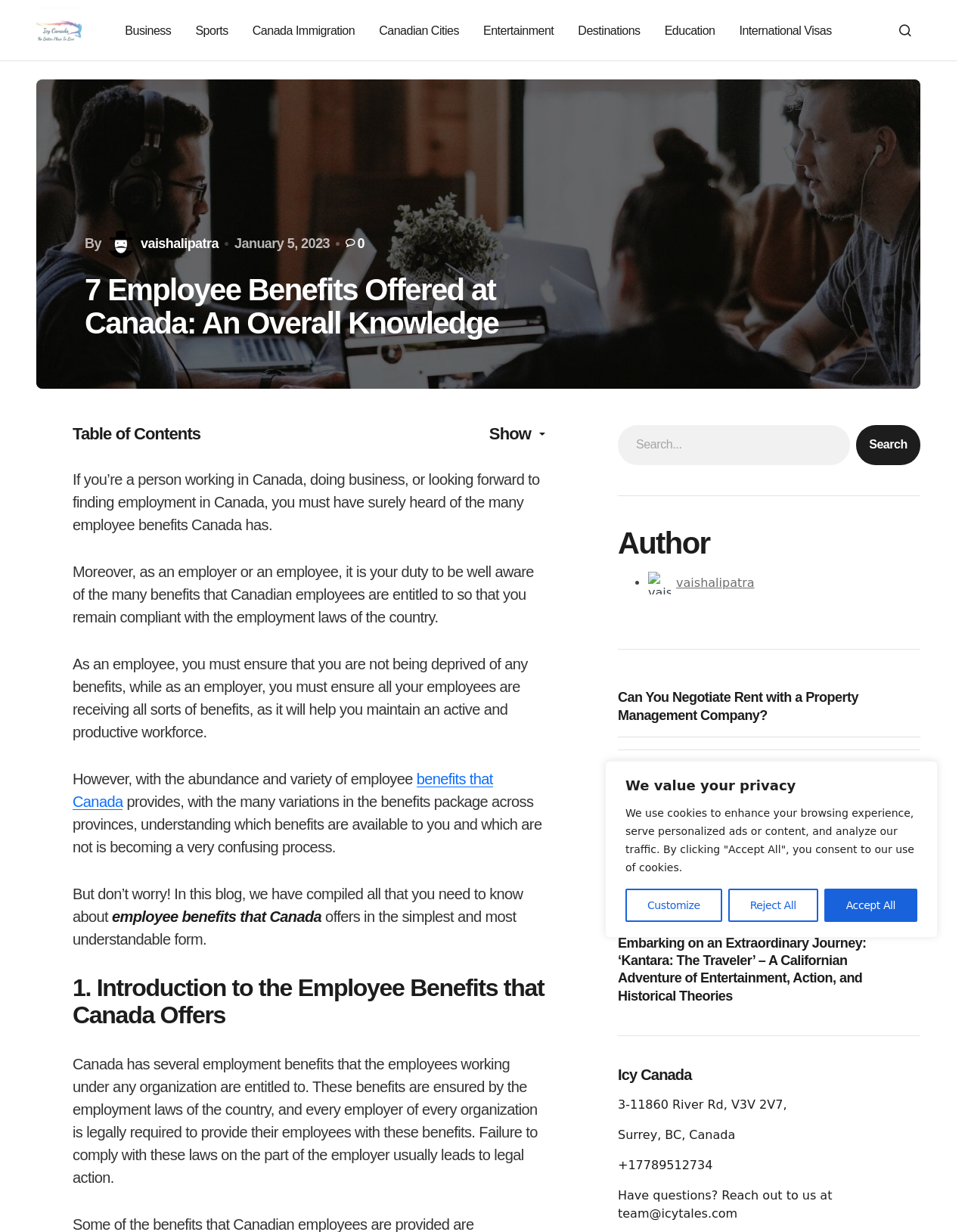Please identify the bounding box coordinates of the element's region that needs to be clicked to fulfill the following instruction: "Search for something". The bounding box coordinates should consist of four float numbers between 0 and 1, i.e., [left, top, right, bottom].

[0.92, 0.012, 0.951, 0.037]